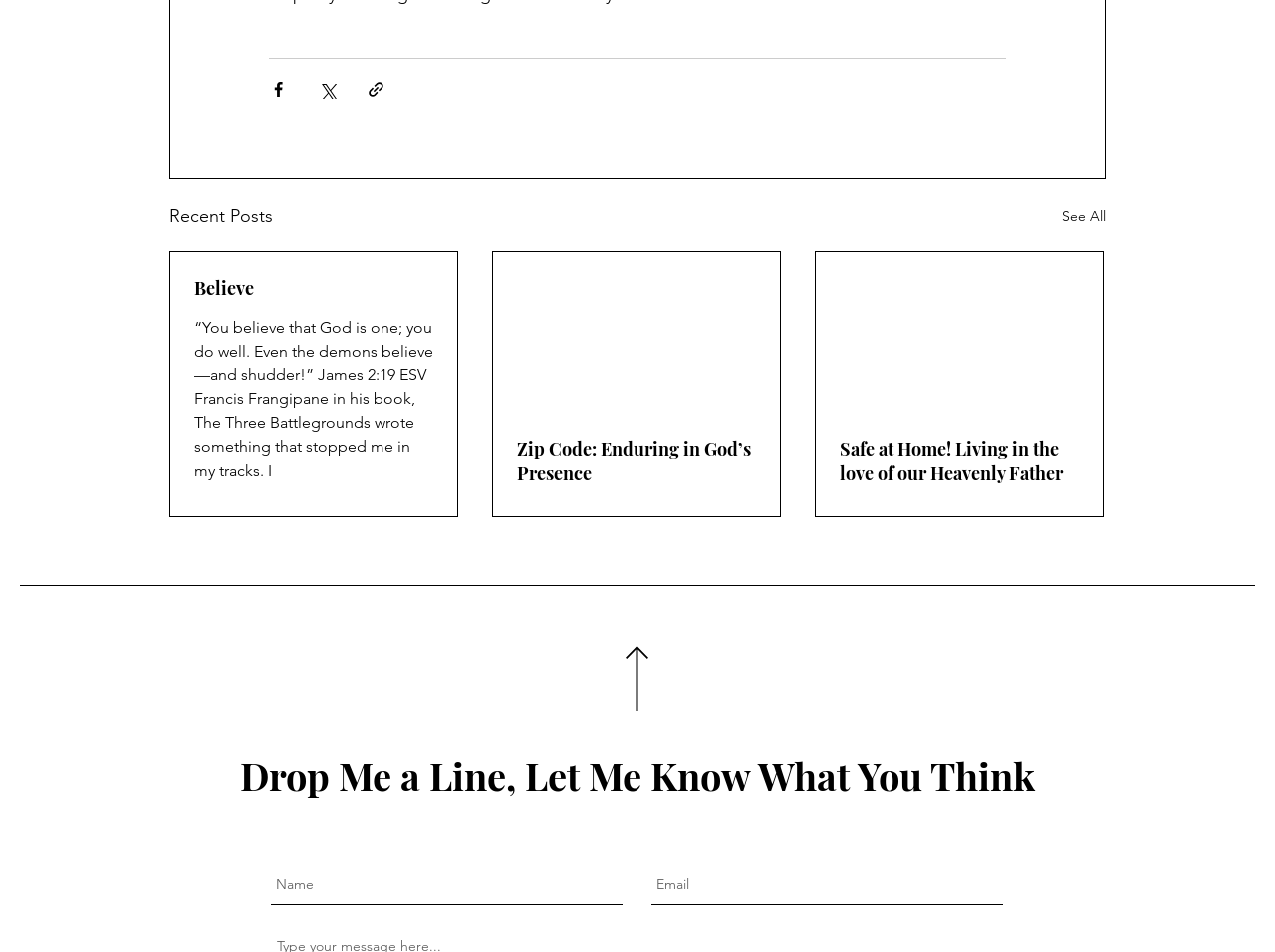Determine the bounding box coordinates for the region that must be clicked to execute the following instruction: "Scroll back to top".

[0.491, 0.679, 0.509, 0.747]